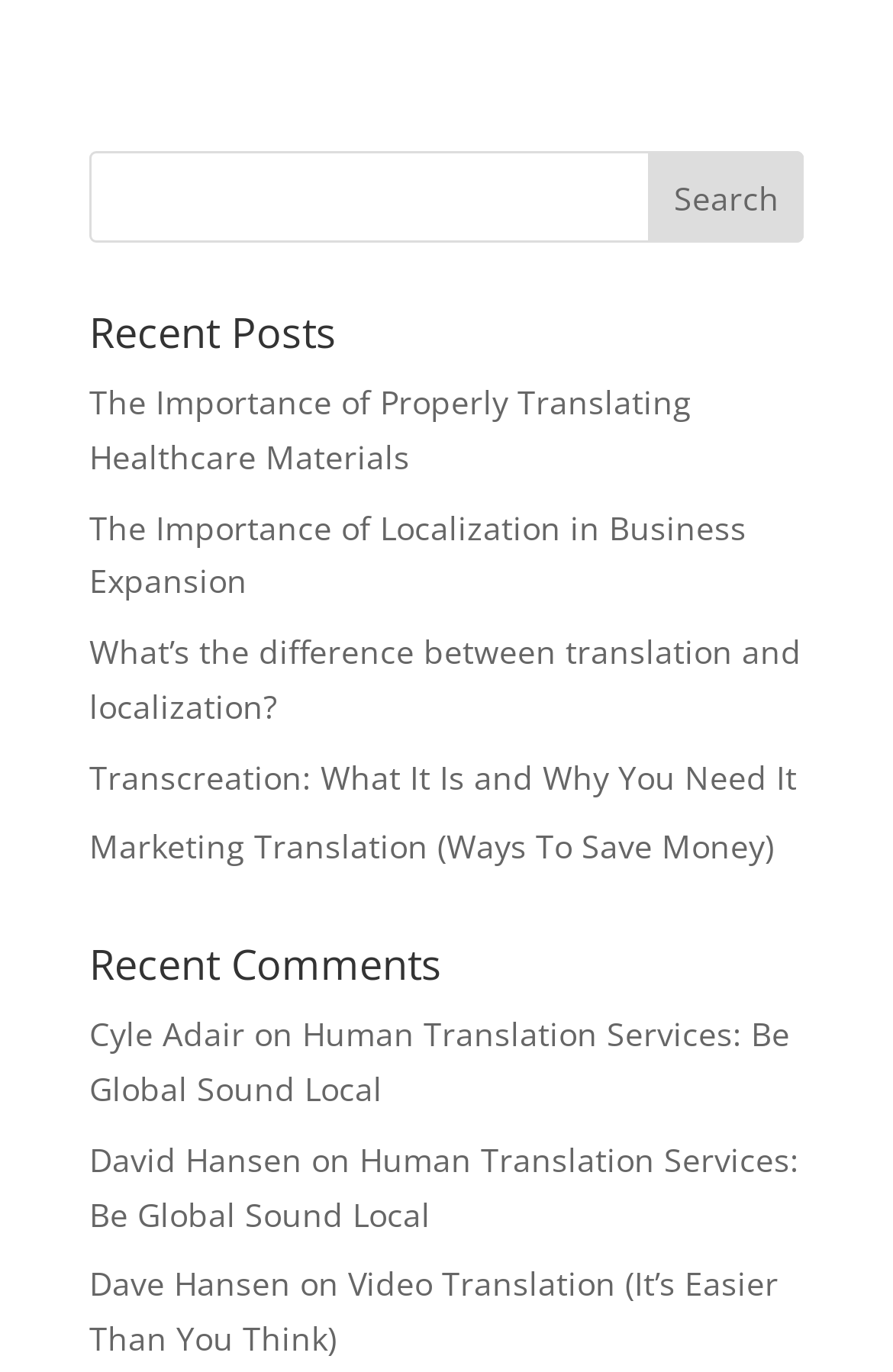Look at the image and write a detailed answer to the question: 
What is the purpose of the textbox?

The textbox is located next to a 'Search' button, indicating that it is used to input search queries.